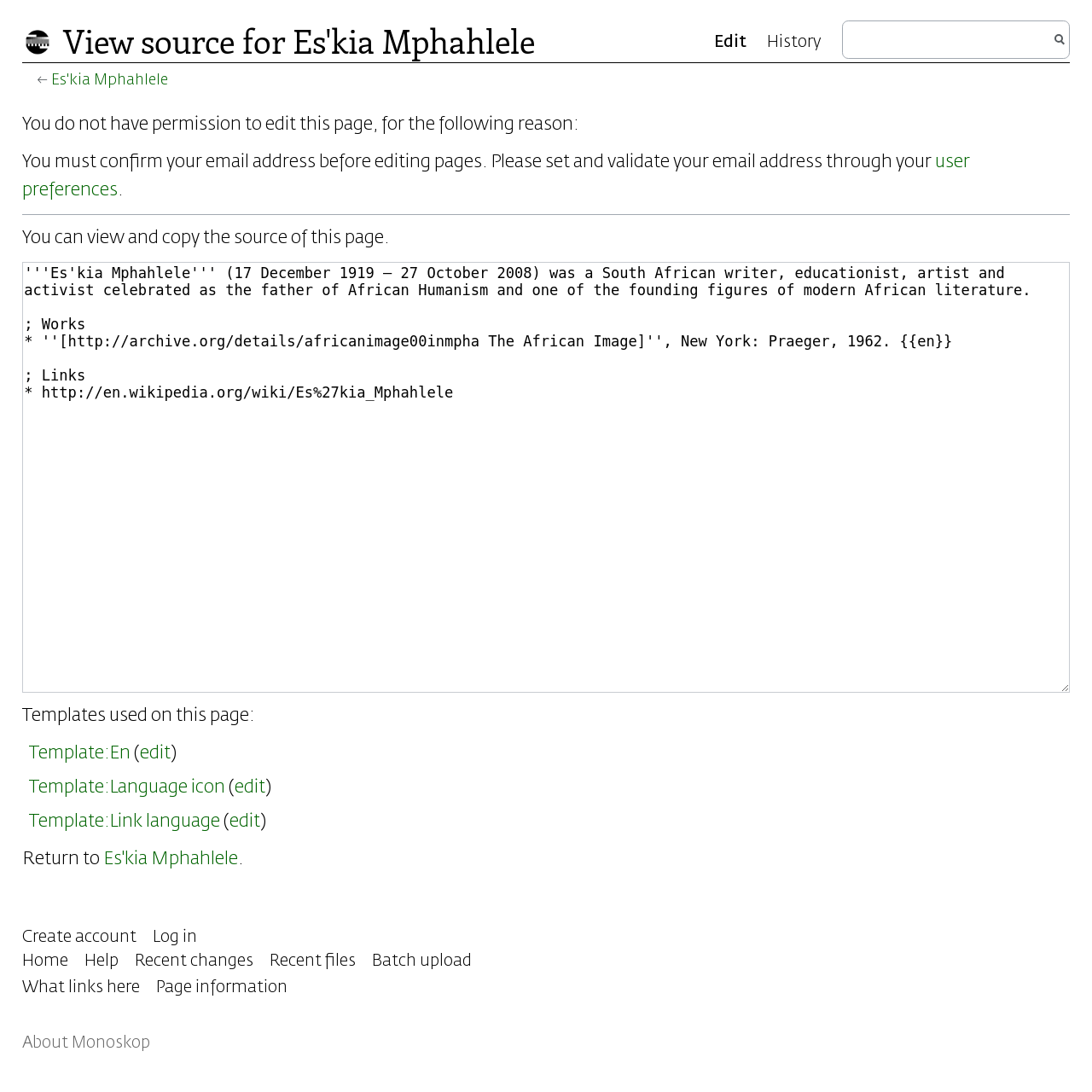Predict the bounding box of the UI element based on the description: "What links here". The coordinates should be four float numbers between 0 and 1, formatted as [left, top, right, bottom].

[0.02, 0.897, 0.128, 0.912]